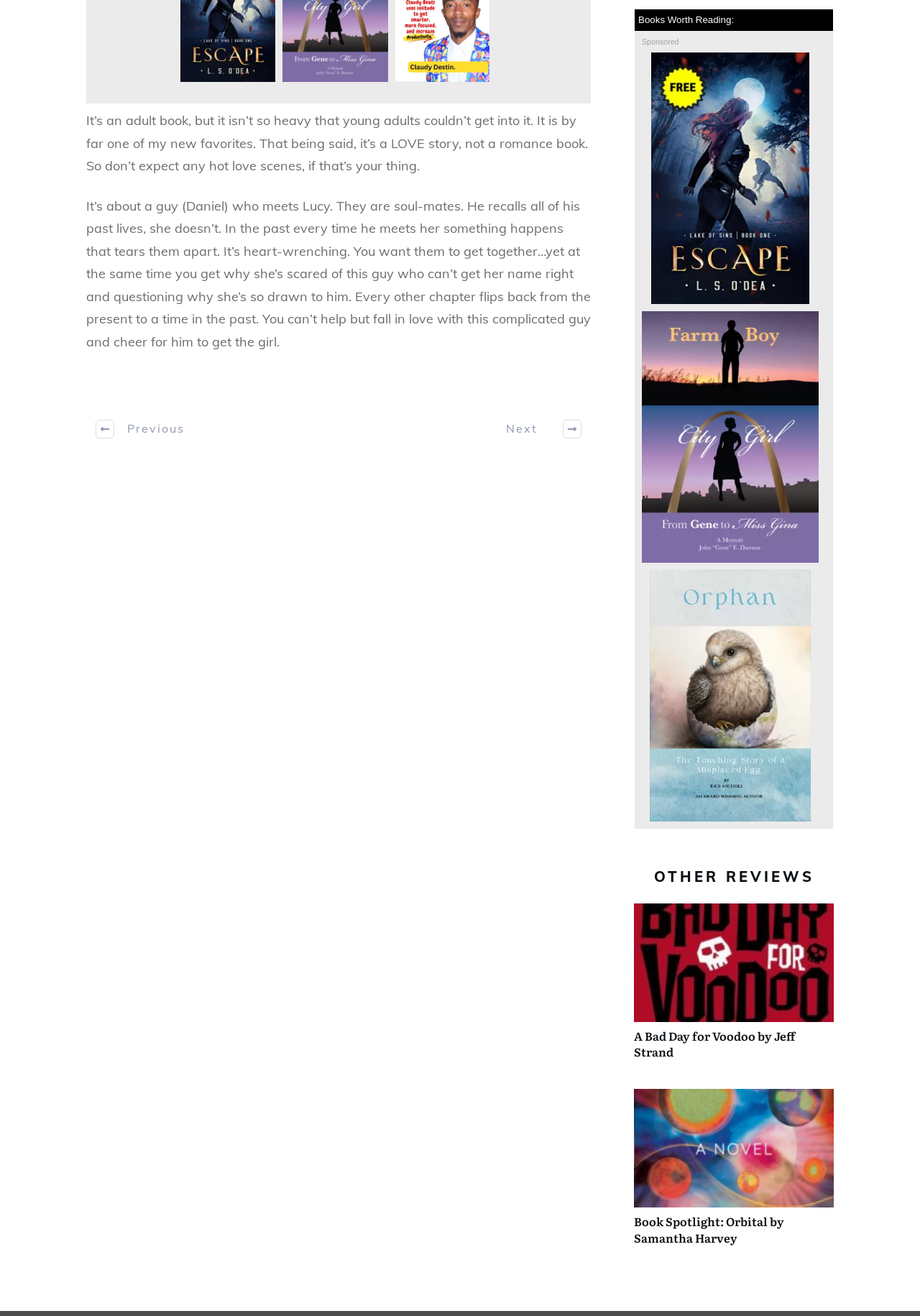Identify the bounding box coordinates of the clickable section necessary to follow the following instruction: "Search for something". The coordinates should be presented as four float numbers from 0 to 1, i.e., [left, top, right, bottom].

None